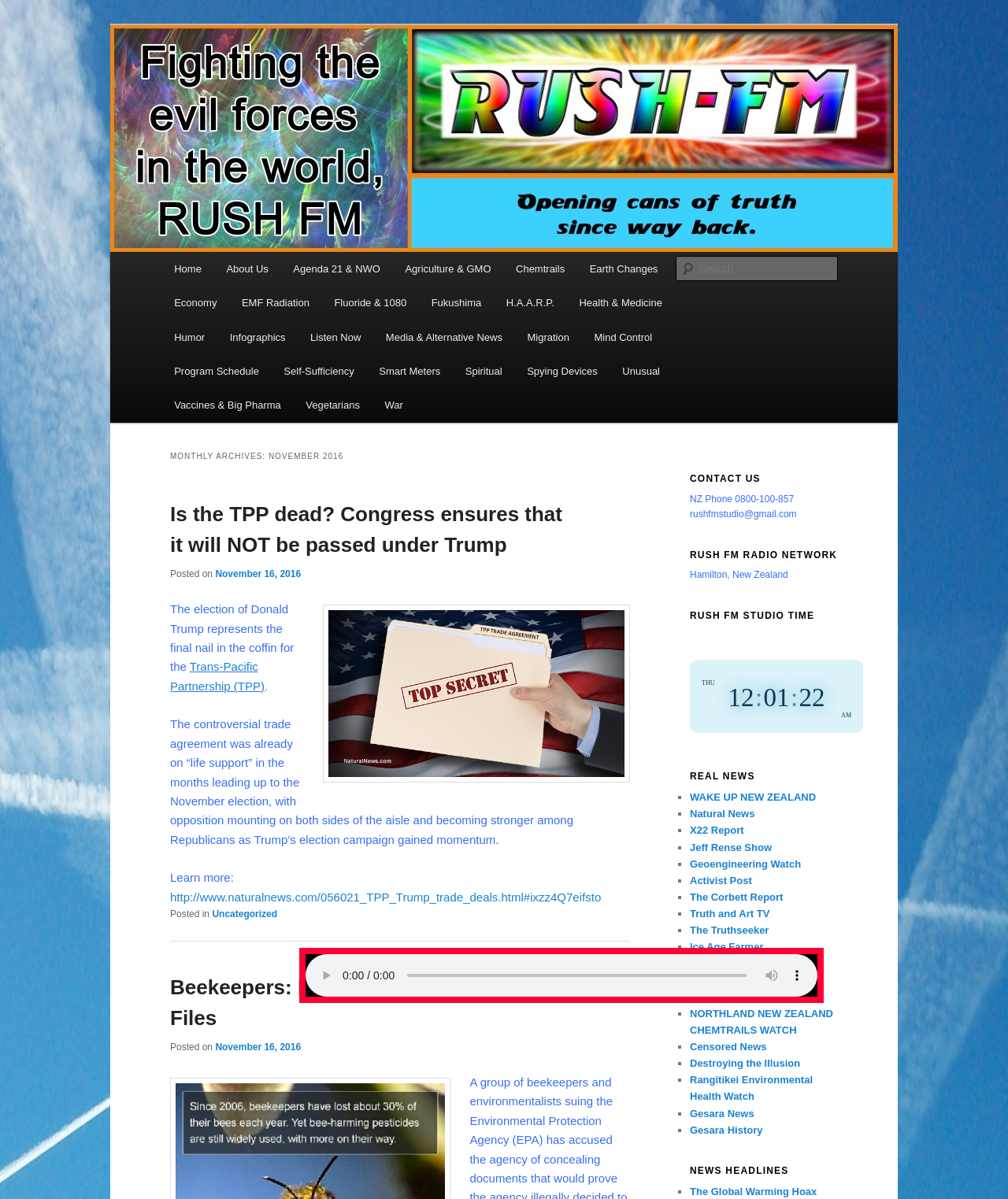Pinpoint the bounding box coordinates of the clickable element to carry out the following instruction: "Search for something."

[0.671, 0.213, 0.831, 0.234]